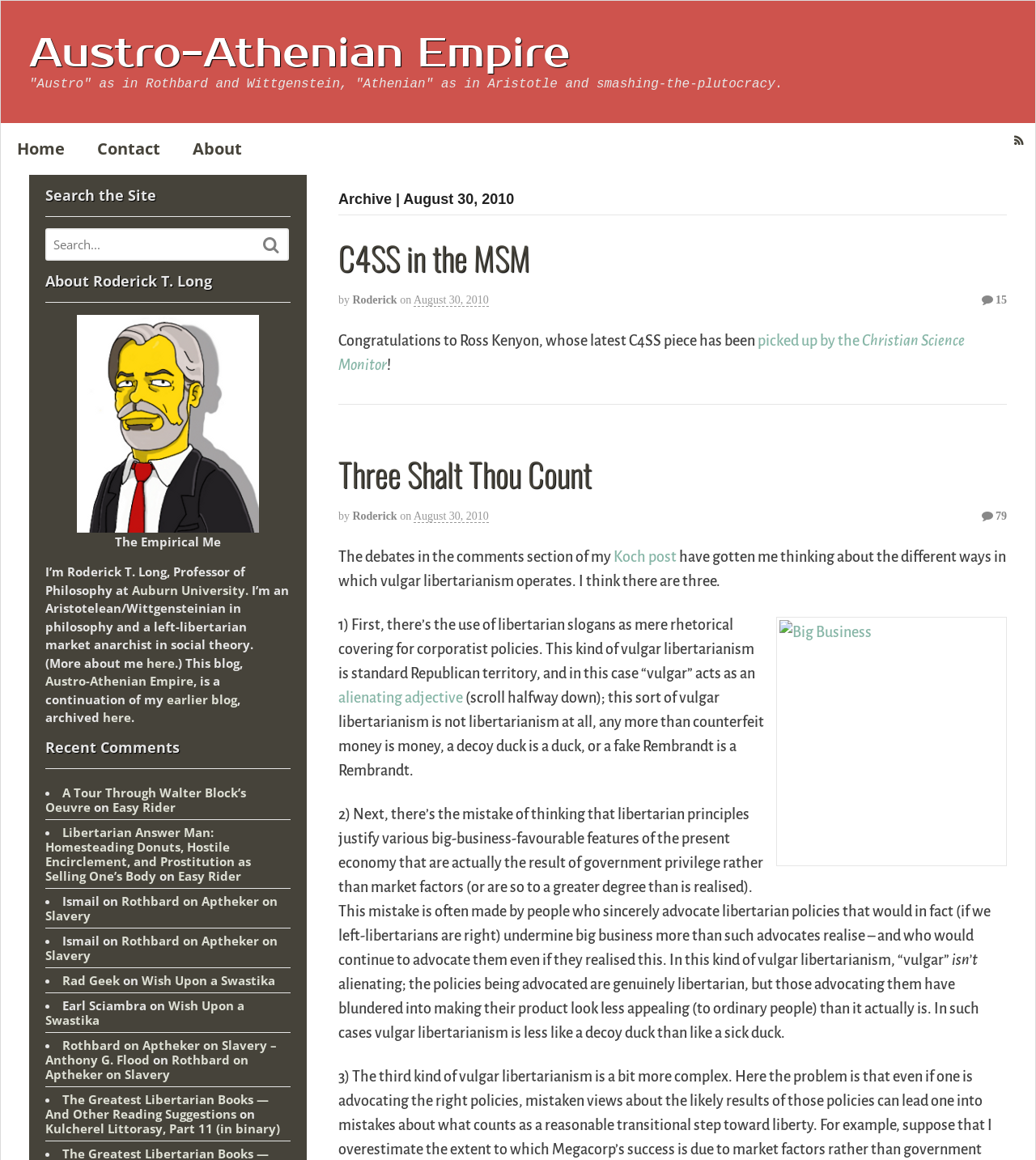Locate the bounding box coordinates of the element you need to click to accomplish the task described by this instruction: "Search the site".

[0.045, 0.198, 0.255, 0.224]